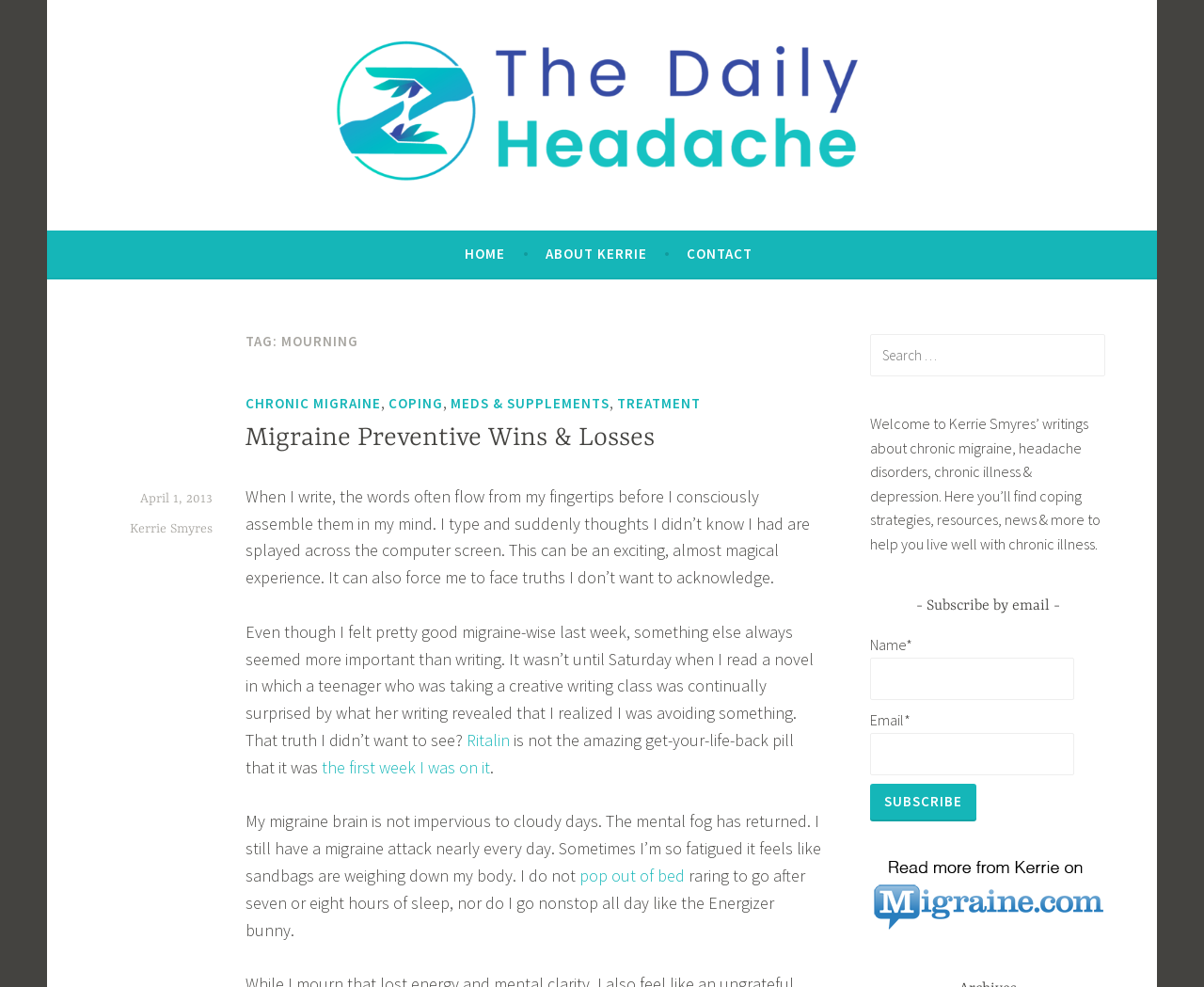Using the elements shown in the image, answer the question comprehensively: What is the purpose of the search box?

The search box is located in the top-right corner of the webpage, and it has a placeholder text 'Search for:'. This suggests that the purpose of the search box is to allow users to search for specific content within the website.